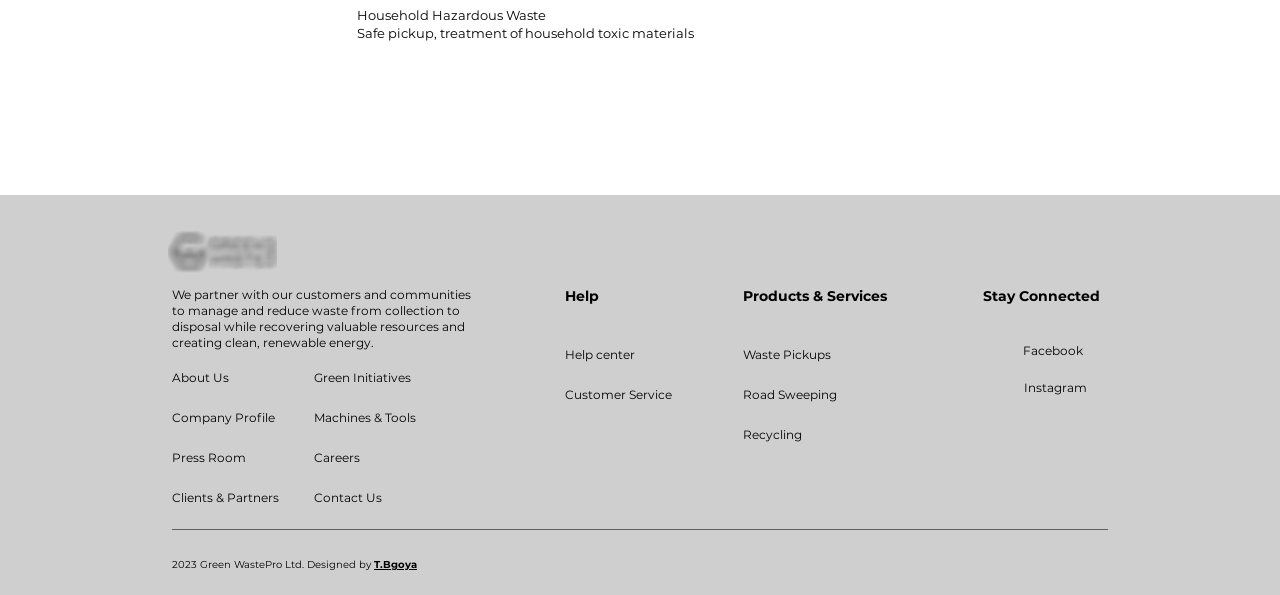Please determine the bounding box coordinates of the element's region to click in order to carry out the following instruction: "Explore green initiatives". The coordinates should be four float numbers between 0 and 1, i.e., [left, top, right, bottom].

[0.245, 0.602, 0.373, 0.669]